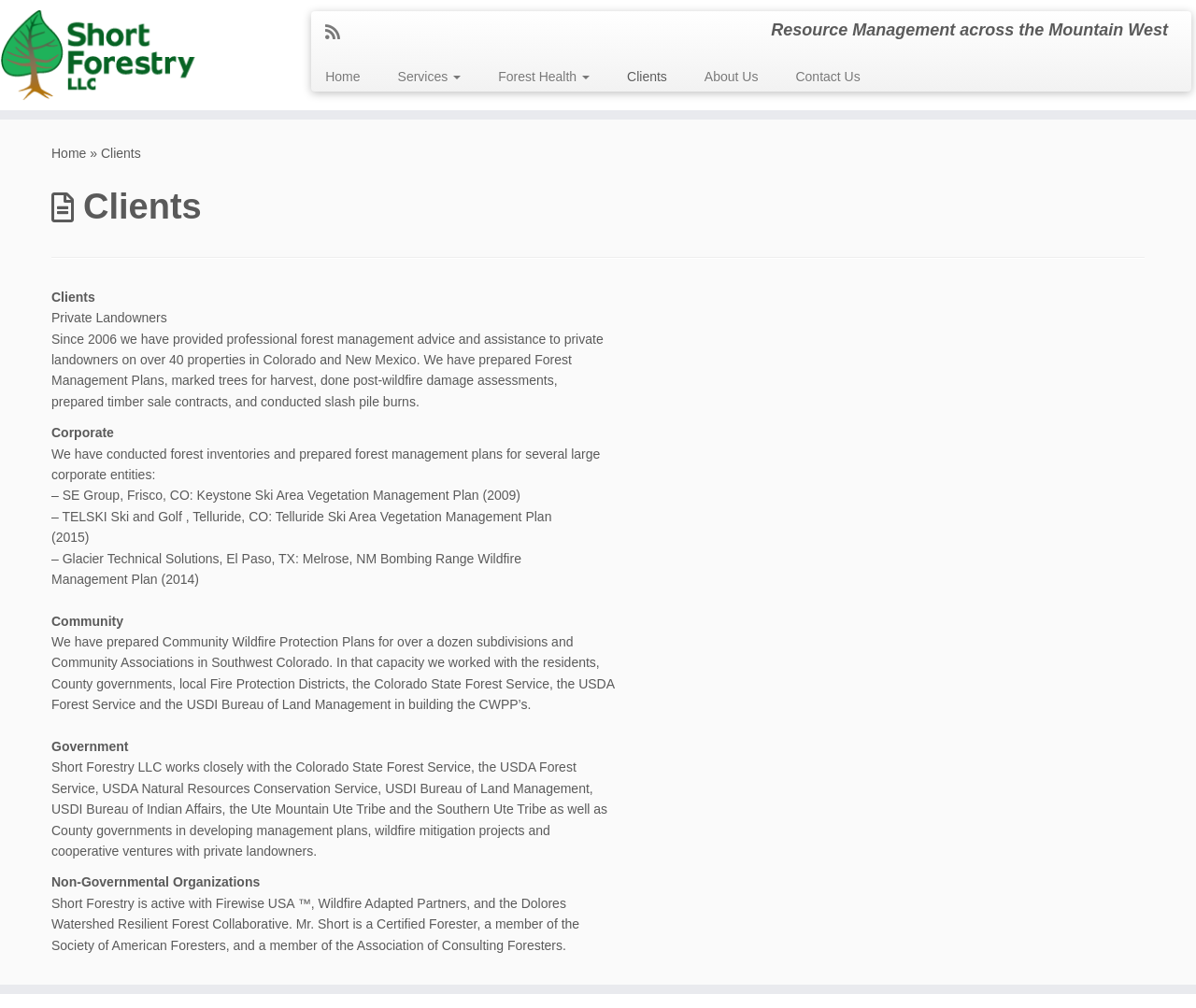What type of clients does Short Forestry work with?
Please provide a comprehensive answer based on the information in the image.

I found this information by looking at the different sections on the webpage, each with a heading indicating a type of client, such as 'Private Landowners', 'Corporate', 'Community', 'Government', and 'Non-Governmental Organizations'.